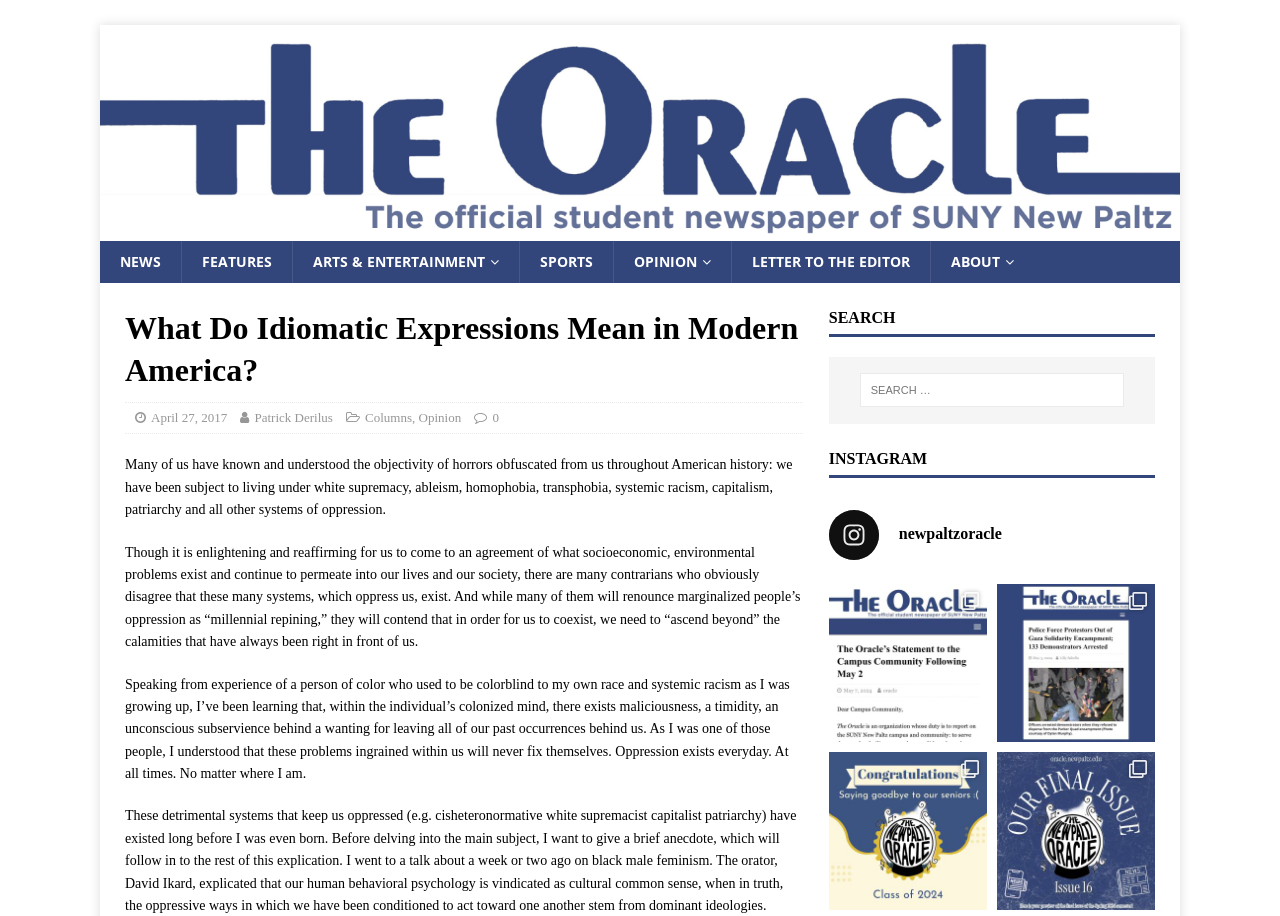Produce a meticulous description of the webpage.

This webpage is an online news article from The New Paltz Oracle, a university publication. At the top of the page, there is a navigation menu with links to different sections of the website, including NEWS, FEATURES, ARTS & ENTERTAINMENT, SPORTS, OPINION, LETTER TO THE EDITOR, and ABOUT. 

Below the navigation menu, there is a header section with the title of the article, "What Do Idiomatic Expressions Mean in Modern America?" and a subheading with the author's name, Patrick Derilus, and the date of publication, April 27, 2017. 

The main content of the article is divided into four paragraphs, which discuss the objectivity of horrors obfuscated from American history, the existence of systems of oppression, and the importance of acknowledging and addressing these issues. 

To the right of the main content, there is a sidebar with several sections. The first section is a search bar with a heading "SEARCH" and a search box. Below the search bar, there is a section with the heading "INSTAGRAM" and a link to the publication's Instagram account. 

Further down the sidebar, there are four links to different news articles or statements, each with a brief summary and an accompanying image. The first link is a statement from The Oracle calling for amnesty for students and faculty who exercised their right to free speech on campus. The second link is an article about pro-Palestine encampment protestors who were arrested on Parker Quad. The third link is a farewell message to graduating seniors, and the fourth link is an announcement about the publication's final issue of the semester.